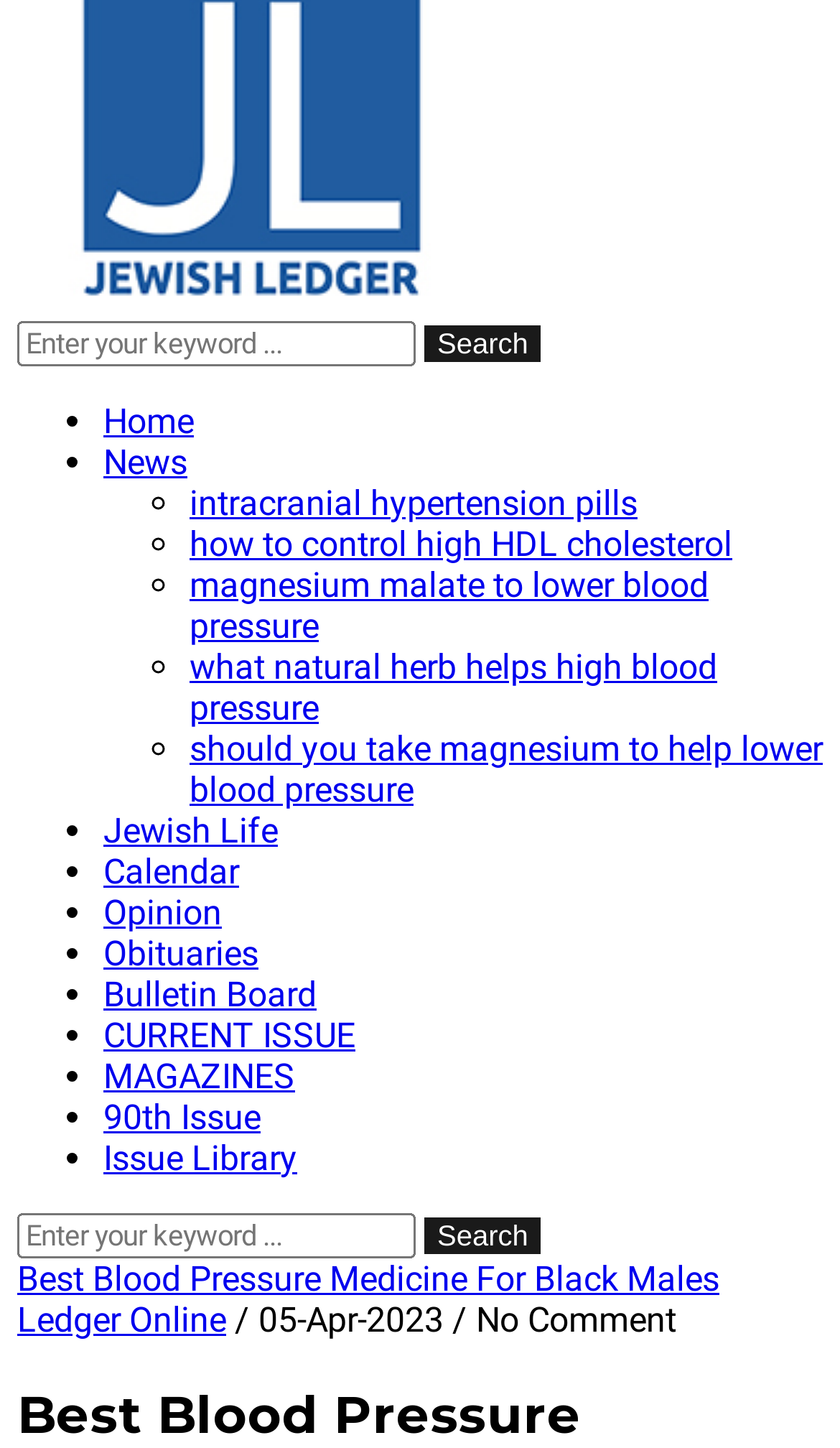Extract the bounding box for the UI element that matches this description: "90th Issue".

[0.123, 0.757, 0.31, 0.786]